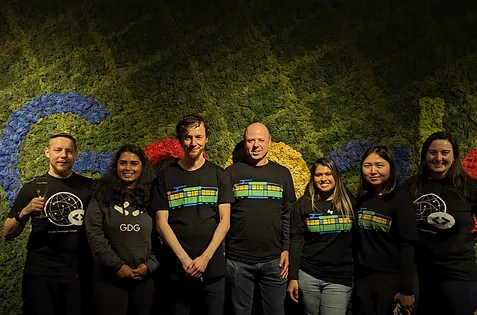What is represented creatively on the backdrop?
Please look at the screenshot and answer using one word or phrase.

Google logo